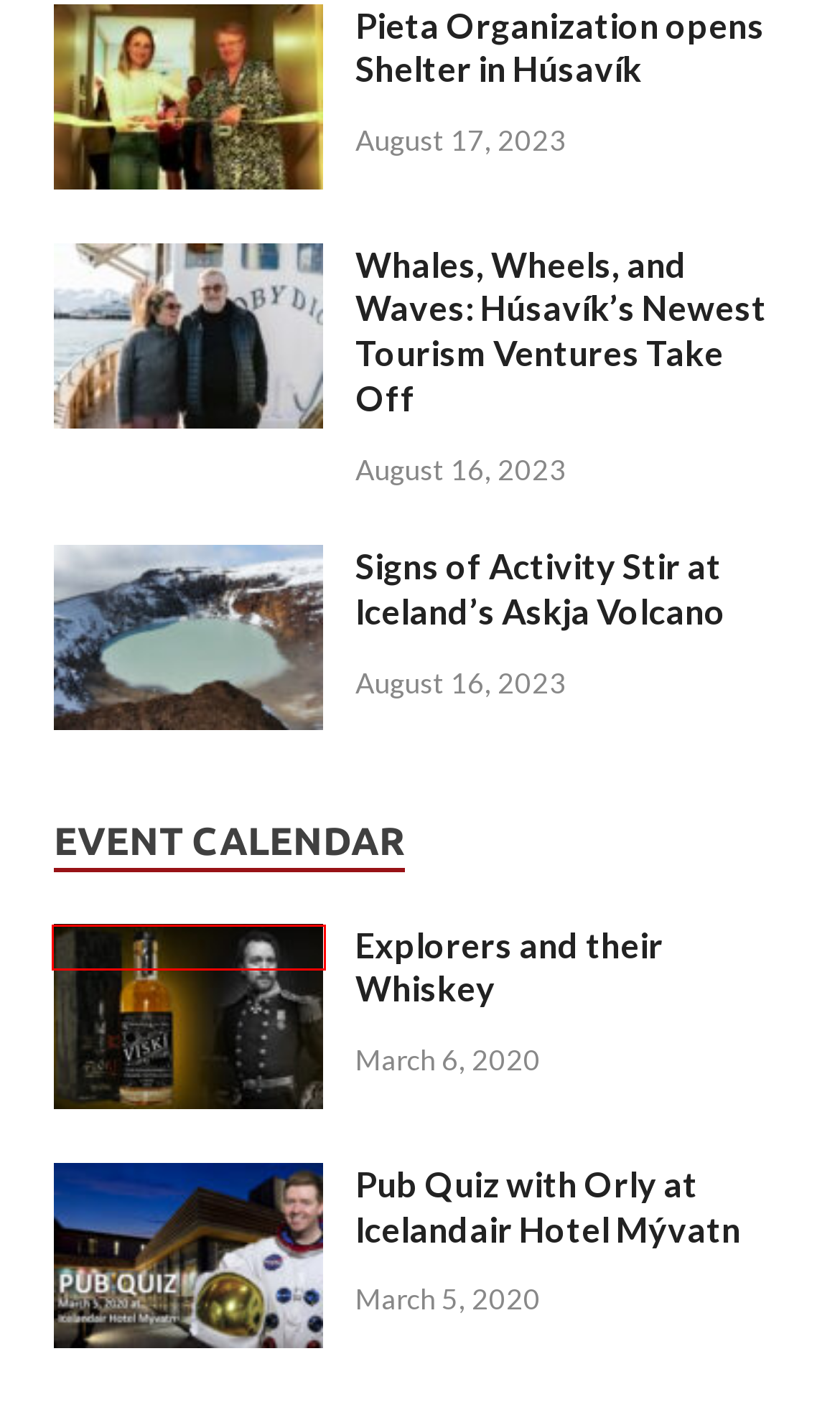You have a screenshot of a webpage where a red bounding box highlights a specific UI element. Identify the description that best matches the resulting webpage after the highlighted element is clicked. The choices are:
A. Signs of Activity Stir at Iceland’s Askja Volcano | Húsavík
B. Pub Quiz with Orly at Icelandair Hotel Mývatn | Húsavík
C. Fragments of Childhood Visits to Húsavík Inspire Art Exhibition | Húsavík
D. Pieta Organization opens Shelter in Húsavík | Húsavík
E. Local | Húsavík
F. Explorers Festival | Húsavík
G. feminism | Húsavík
H. Explorers and their Whiskey | Húsavík

H